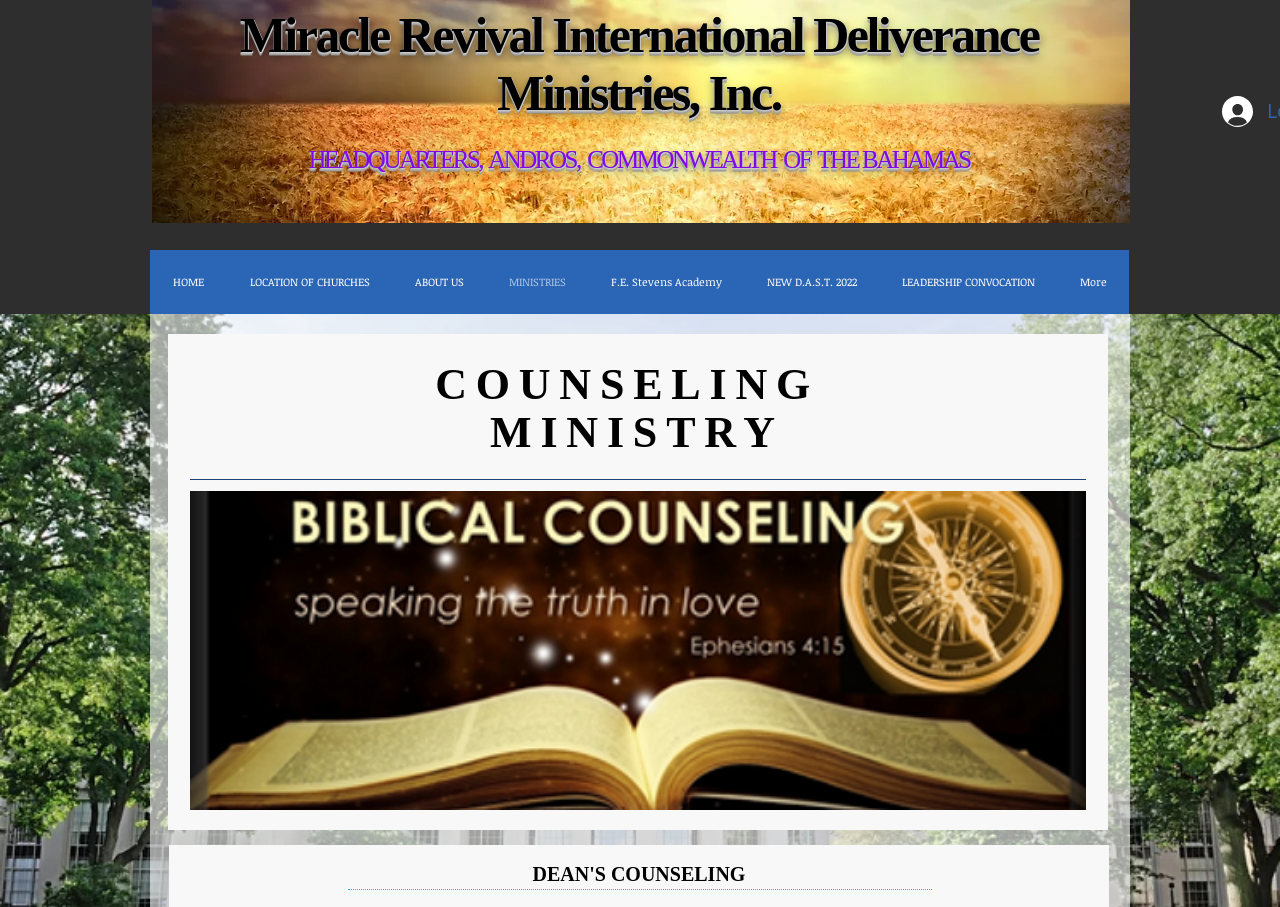From the given element description: "NEW D.A.S.T. 2022", find the bounding box for the UI element. Provide the coordinates as four float numbers between 0 and 1, in the order [left, top, right, bottom].

[0.581, 0.276, 0.687, 0.346]